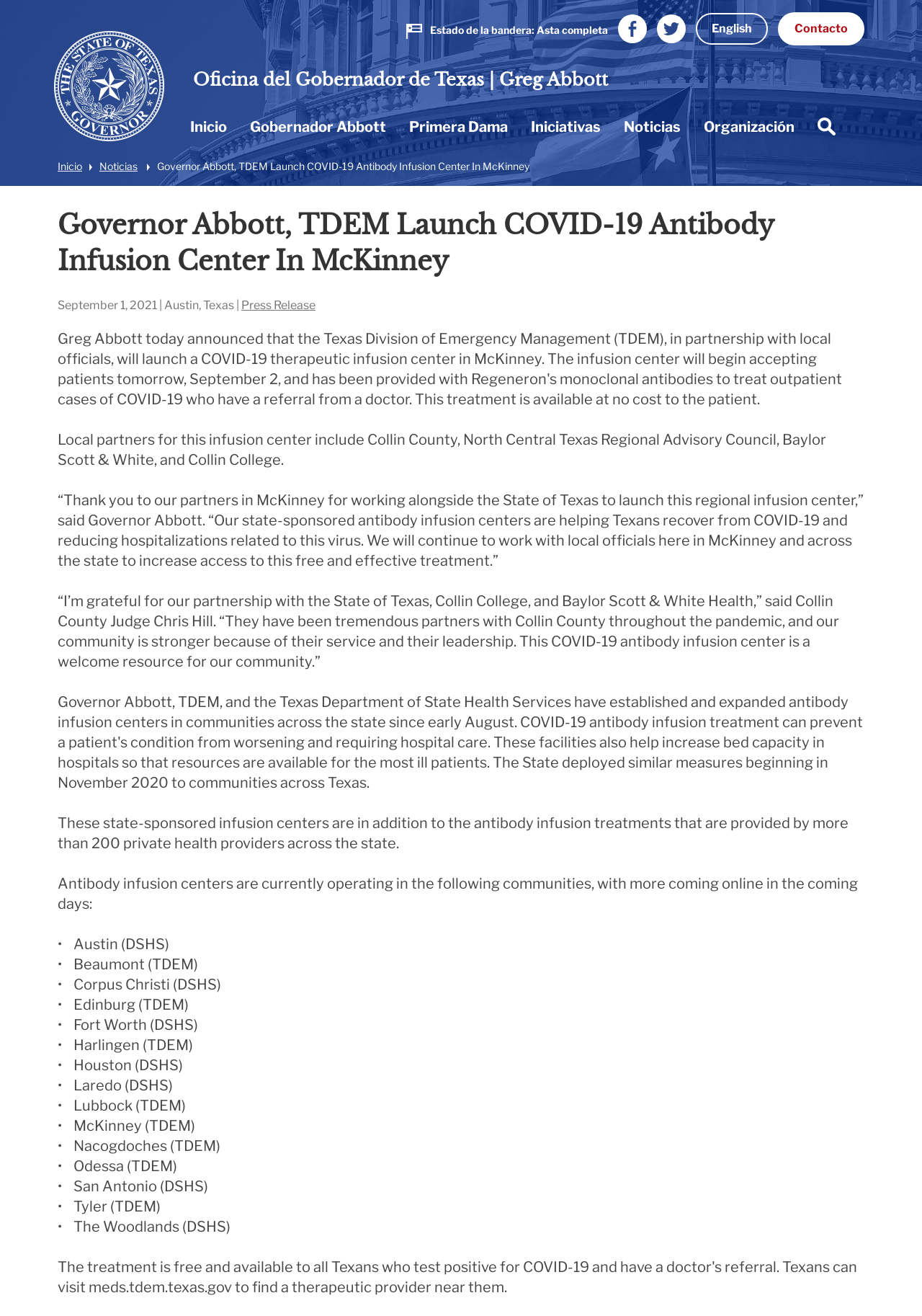In how many communities are antibody infusion centers currently operating?
Look at the screenshot and respond with one word or a short phrase.

More than 15